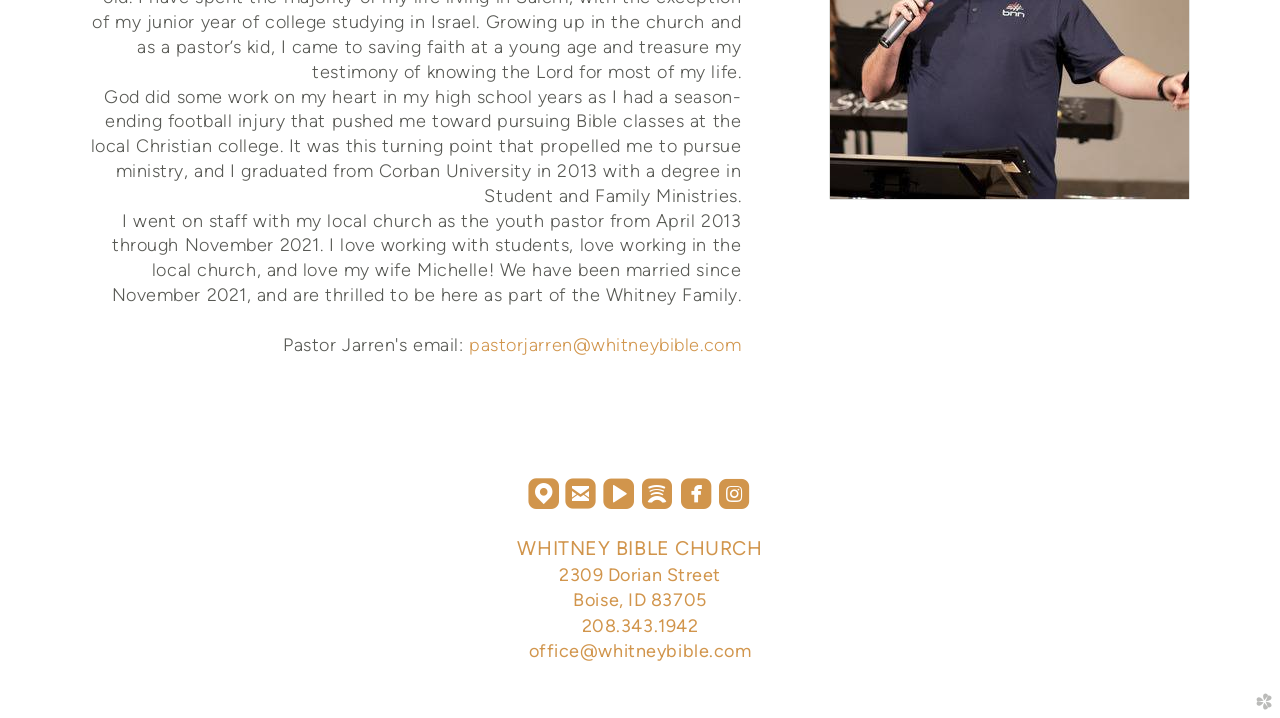Determine the bounding box coordinates of the clickable area required to perform the following instruction: "email the office". The coordinates should be represented as four float numbers between 0 and 1: [left, top, right, bottom].

[0.413, 0.891, 0.587, 0.92]